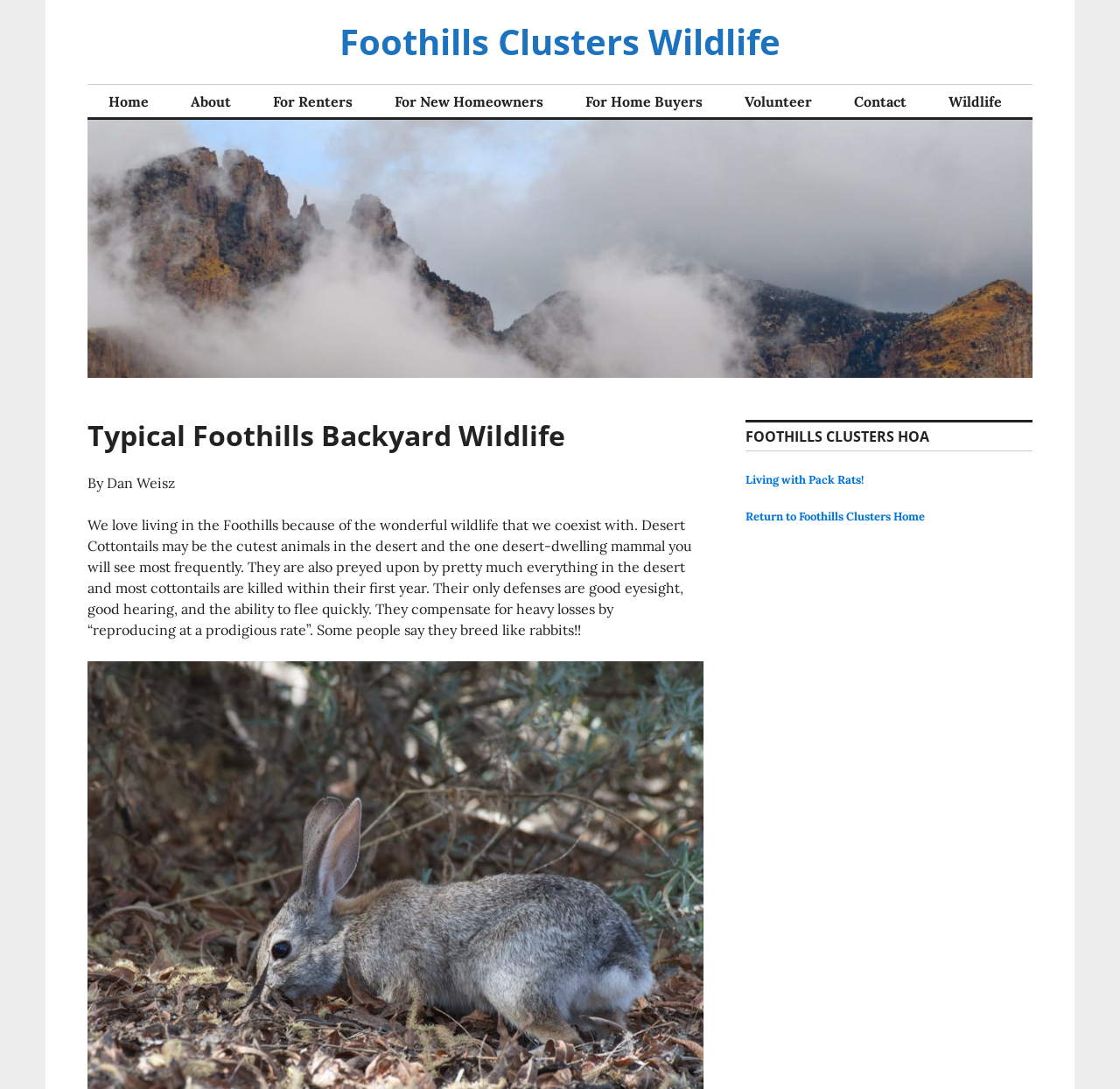What is the primary defense mechanism of Desert Cottontails?
Based on the image, please offer an in-depth response to the question.

According to the article, Desert Cottontails have good eyesight, good hearing, and the ability to flee quickly as their primary defense mechanisms, which are mentioned in the paragraph describing their behavior.